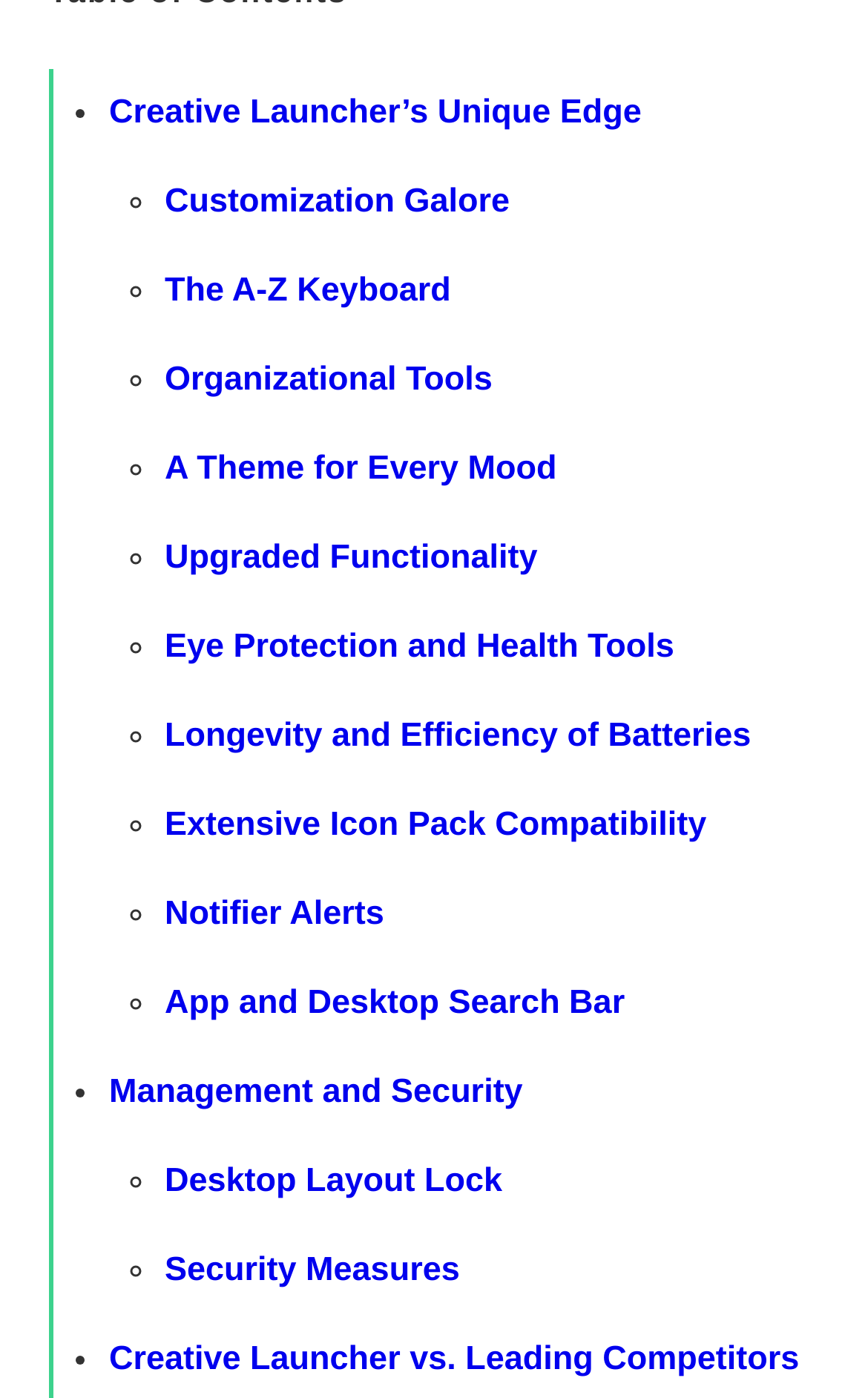Answer briefly with one word or phrase:
What is the last feature listed under the second category?

Security Measures